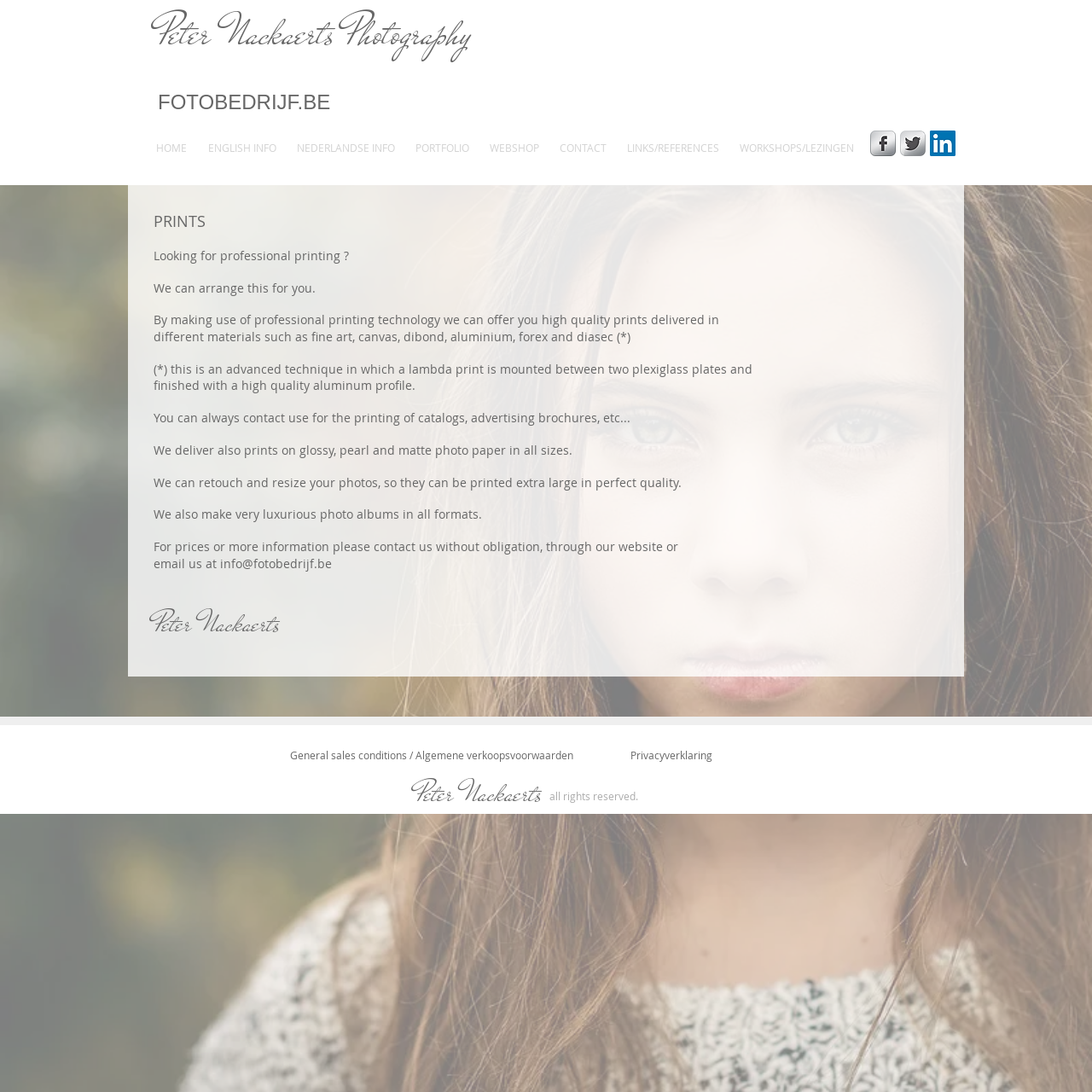Determine the bounding box for the UI element that matches this description: "aria-label="Twitter Metallic"".

[0.824, 0.119, 0.848, 0.143]